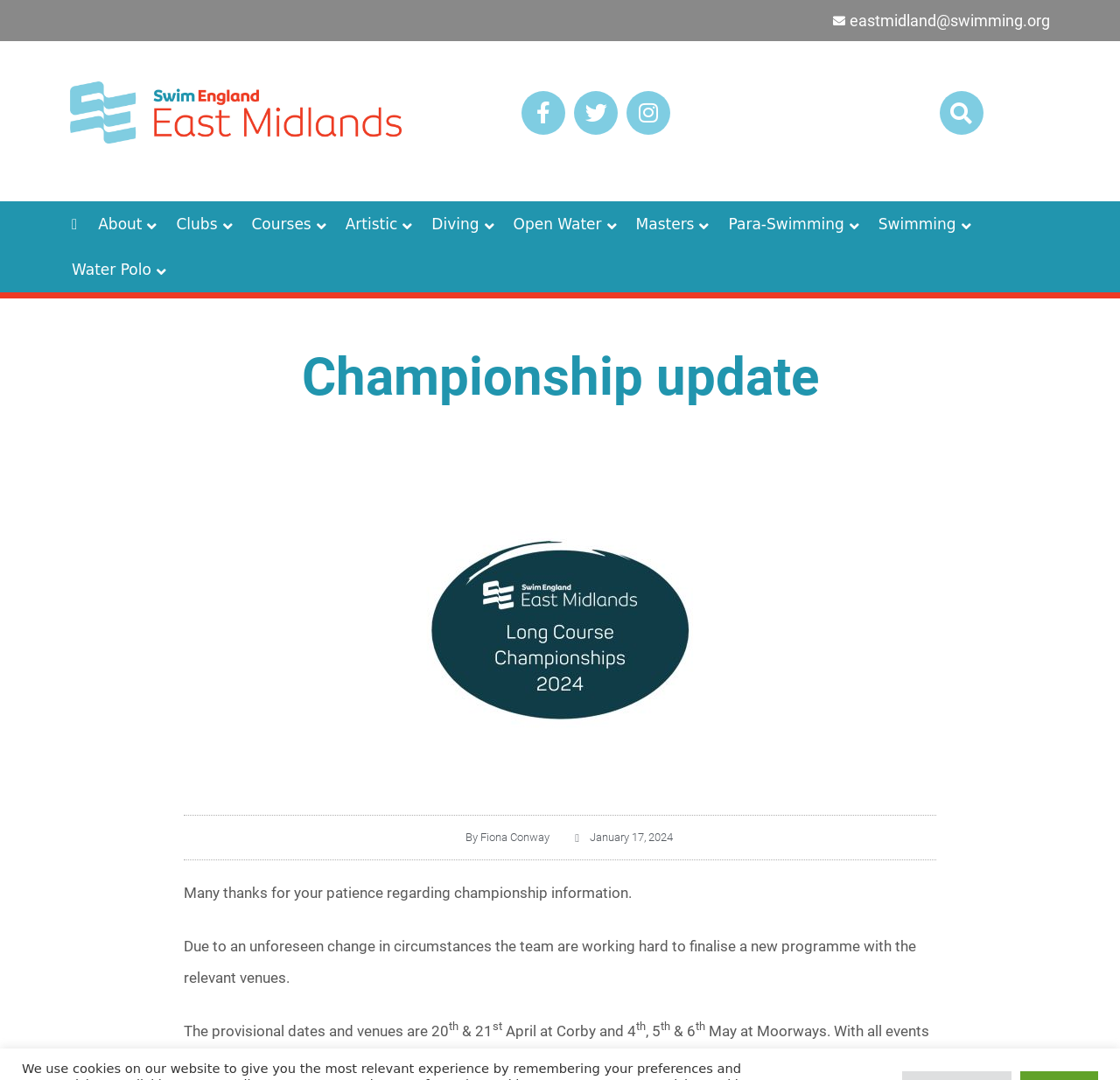Give a one-word or short phrase answer to the question: 
What is the date of the championship?

20 & 21 April